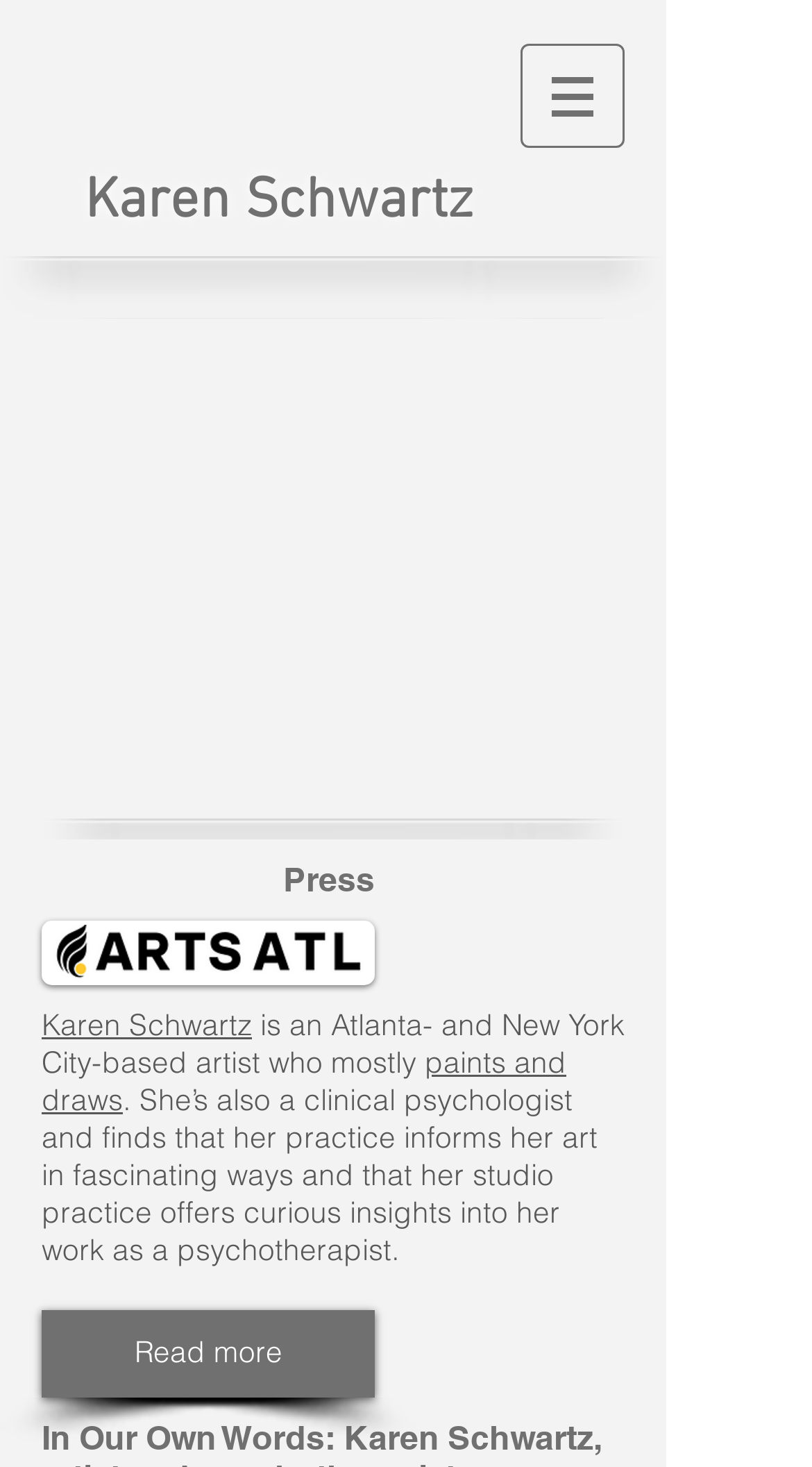Refer to the image and answer the question with as much detail as possible: What is the name of the artist?

I found the answer by looking at the heading element 'Karen Schwartz' and the link element 'Karen Schwartz' which suggests that Karen Schwartz is the name of the artist.